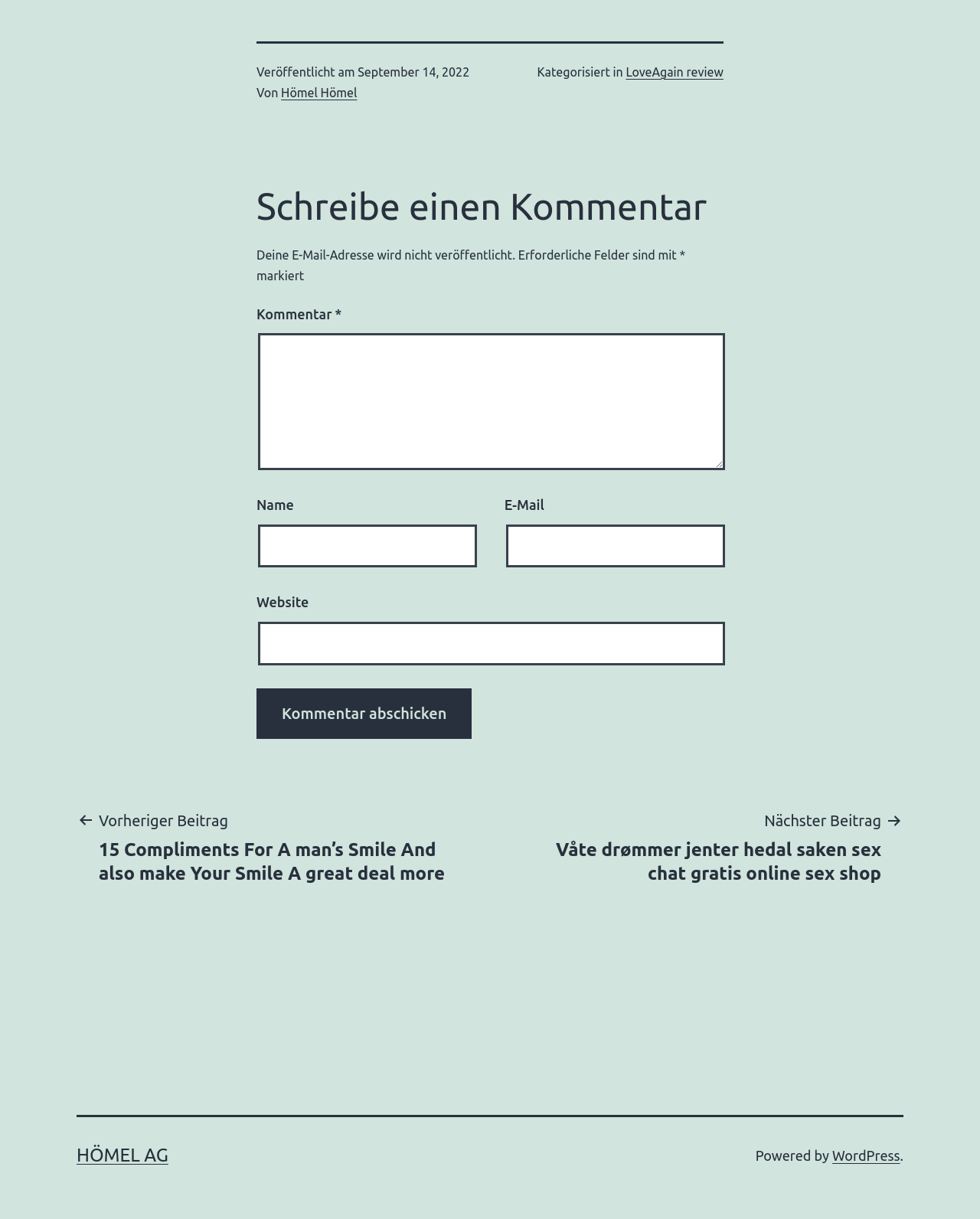Please determine the bounding box coordinates for the UI element described as: "LYPHAN specialty papers".

None